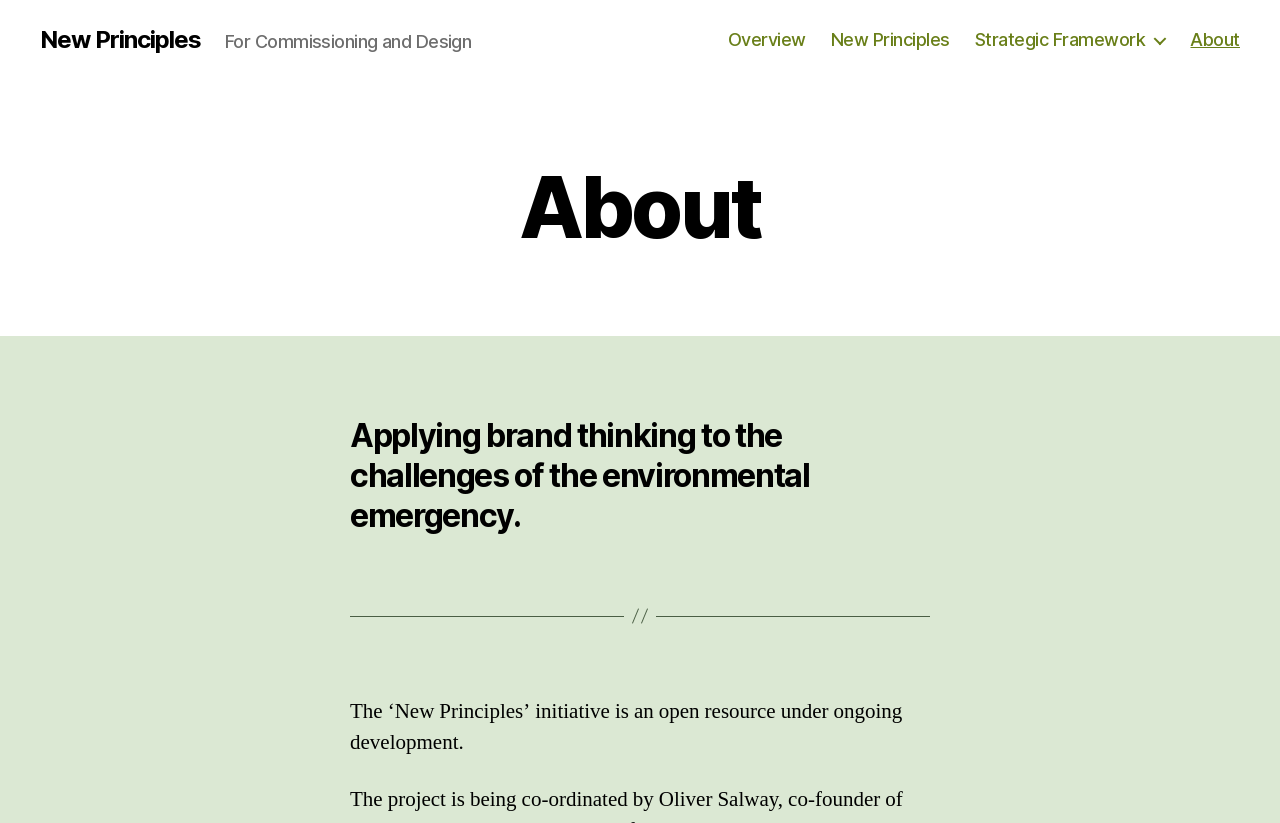Answer the following in one word or a short phrase: 
What is the purpose of the initiative?

Applying brand thinking to environmental emergency